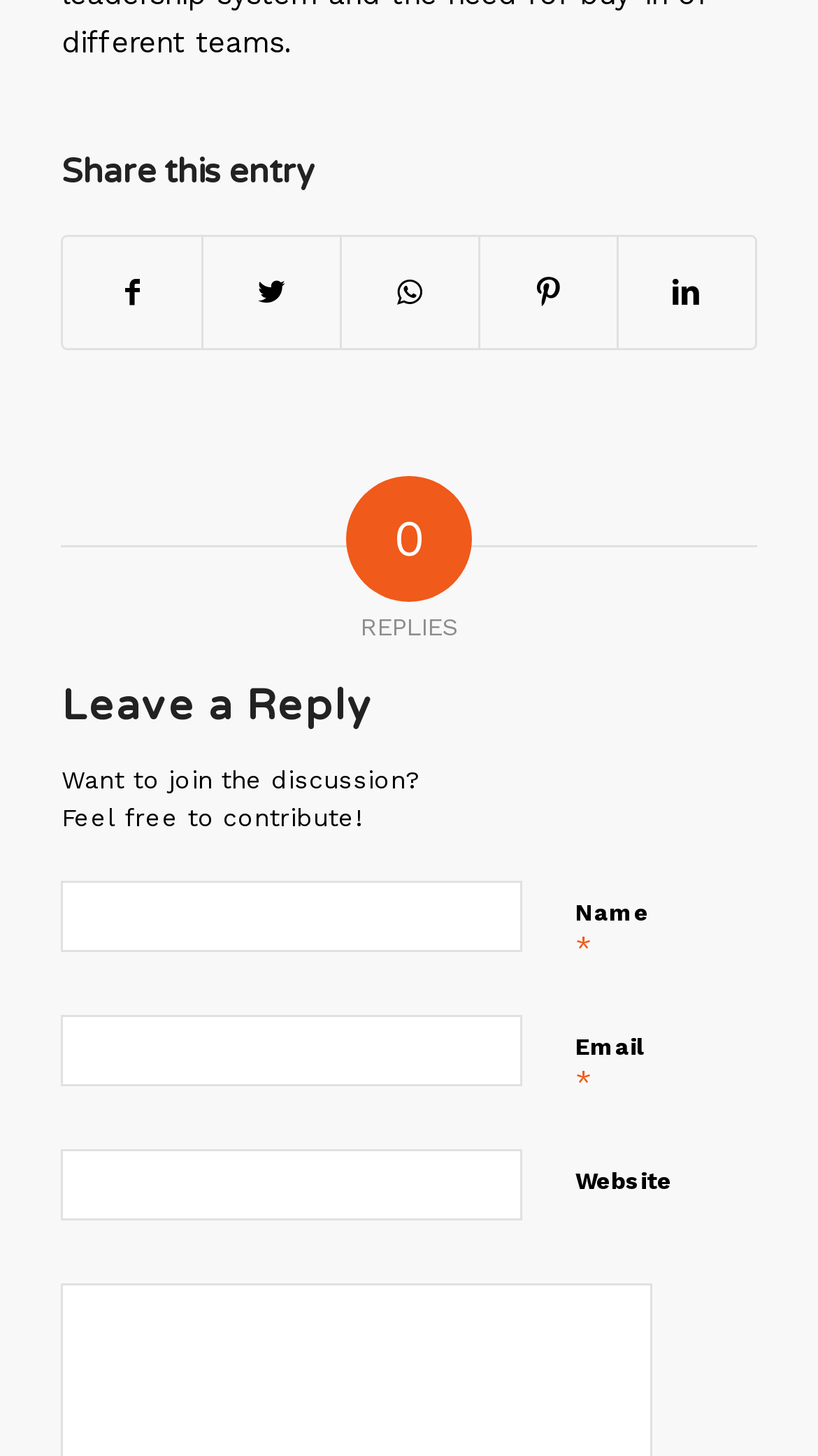What is the label of the third textbox?
Answer the question with a single word or phrase derived from the image.

Website